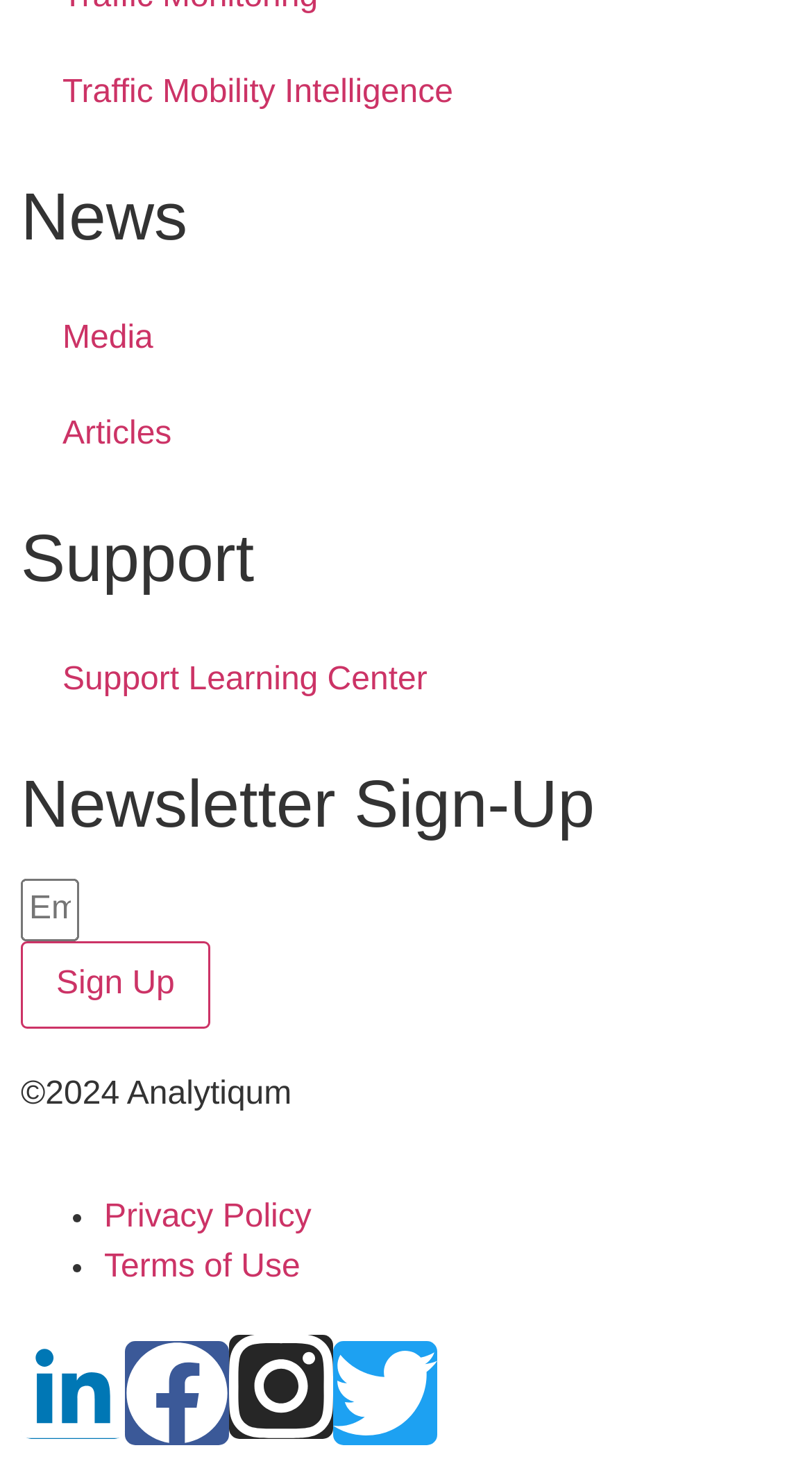By analyzing the image, answer the following question with a detailed response: What is the second solution listed?

I looked at the section with the heading 'Solutions' and found the links 'Revolutionize Traffic Analytics with Analytisense', 'Traffic Detection', 'Traffic Monitoring', and 'Traffic Mobility Intelligence'. The second solution listed is 'Traffic Detection'.